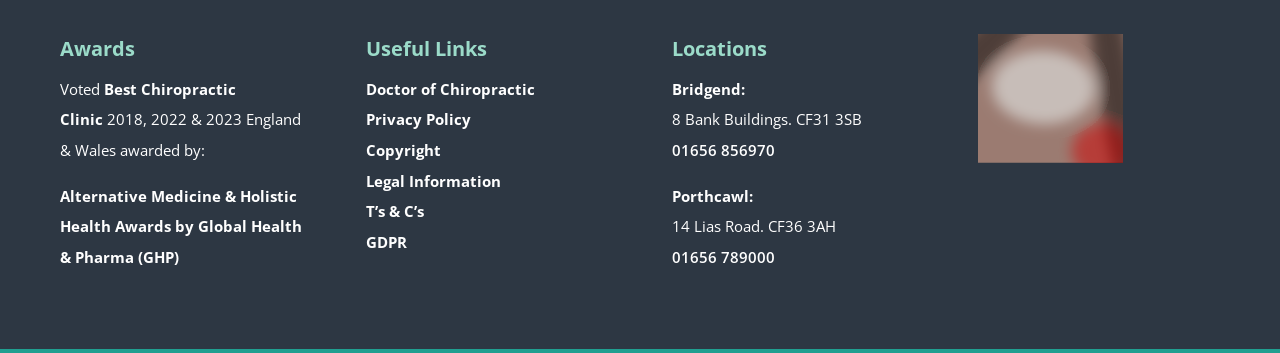What is the location of the Porthcawl clinic?
Please provide a single word or phrase answer based on the image.

14 Lias Road. CF36 3AH